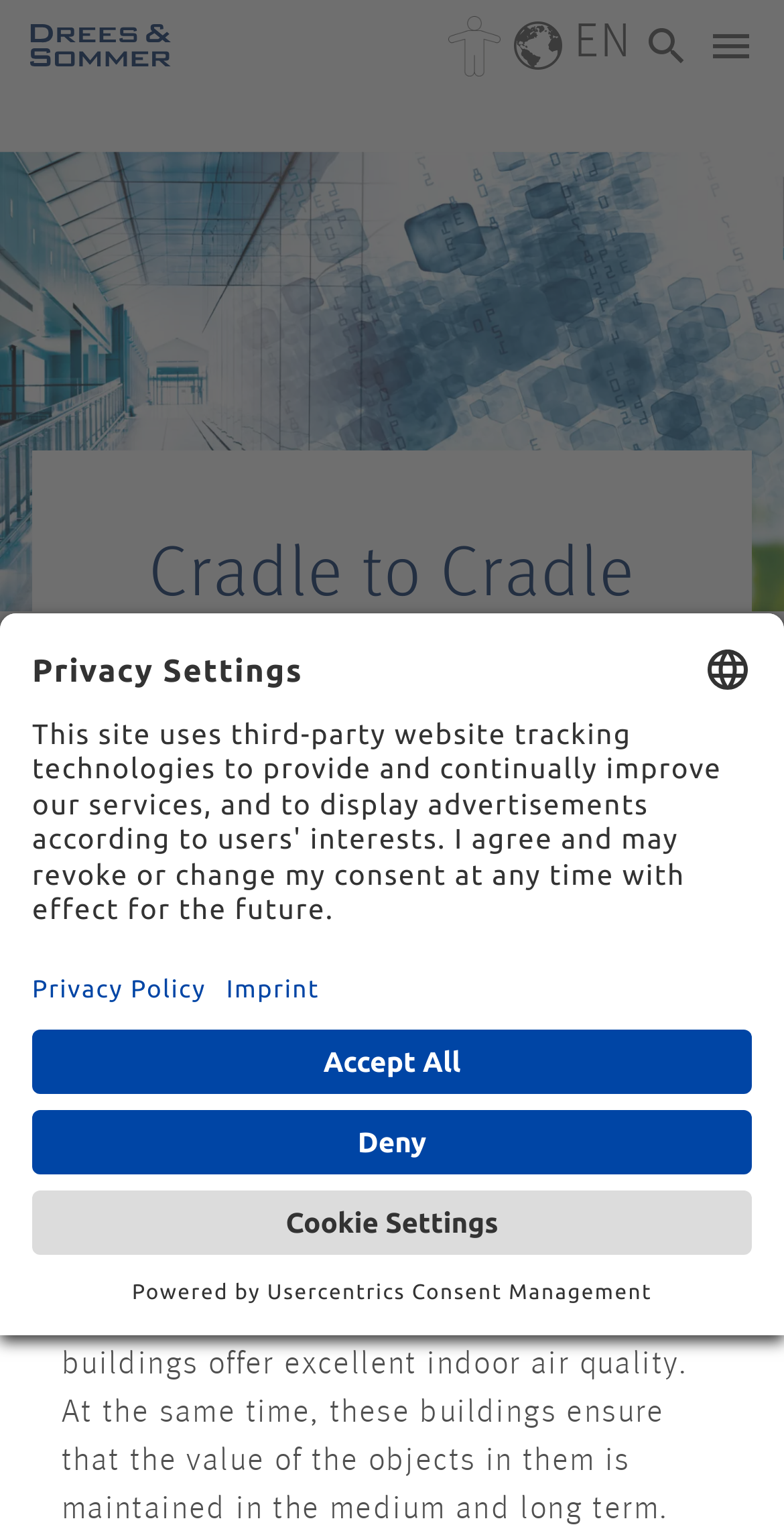Determine the bounding box coordinates for the UI element with the following description: "parent_node: EN name="showeye"". The coordinates should be four float numbers between 0 and 1, represented as [left, top, right, bottom].

[0.564, 0.009, 0.646, 0.051]